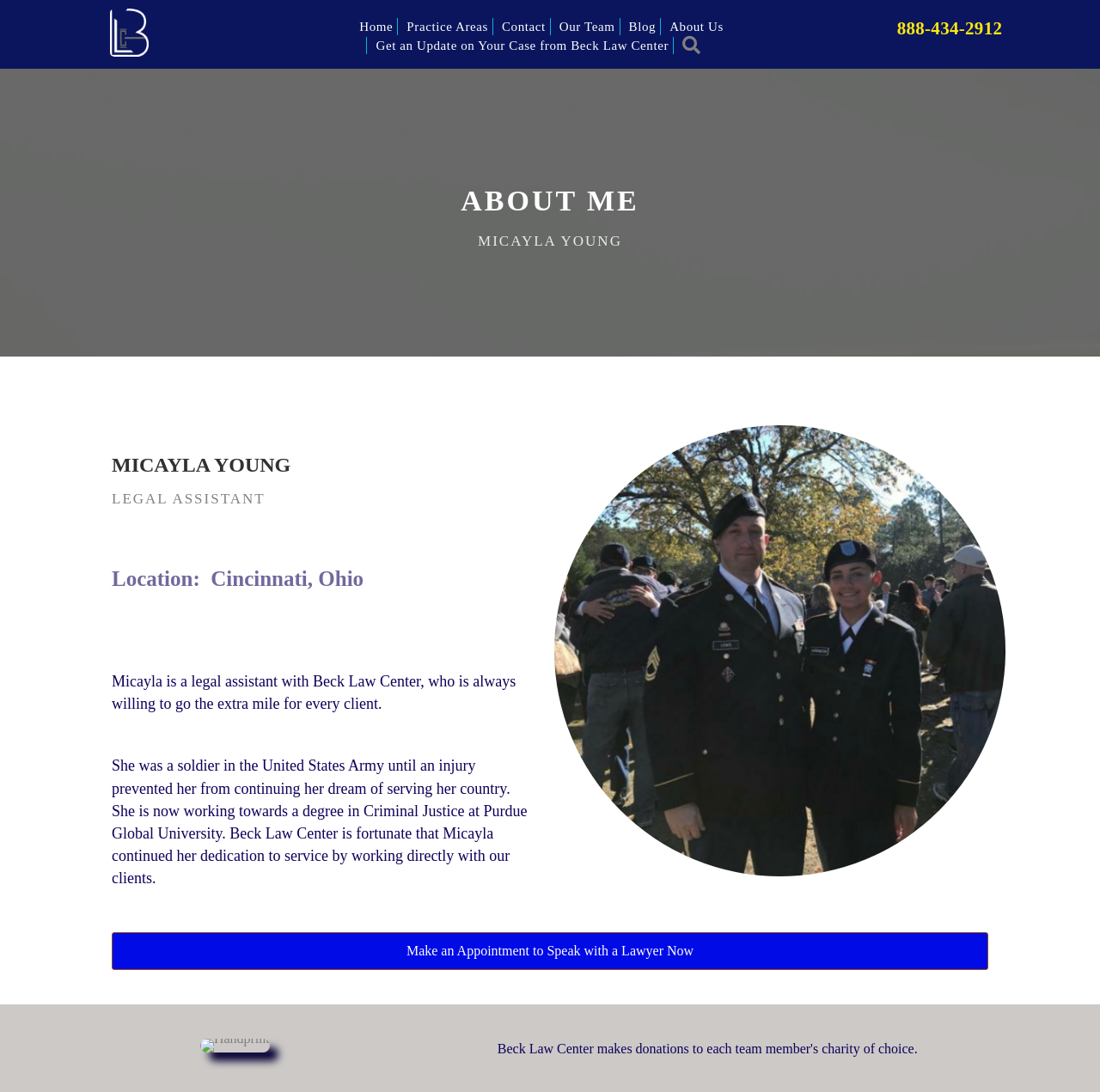Please find the bounding box coordinates (top-left x, top-left y, bottom-right x, bottom-right y) in the screenshot for the UI element described as follows: Practice Areas

[0.362, 0.017, 0.448, 0.032]